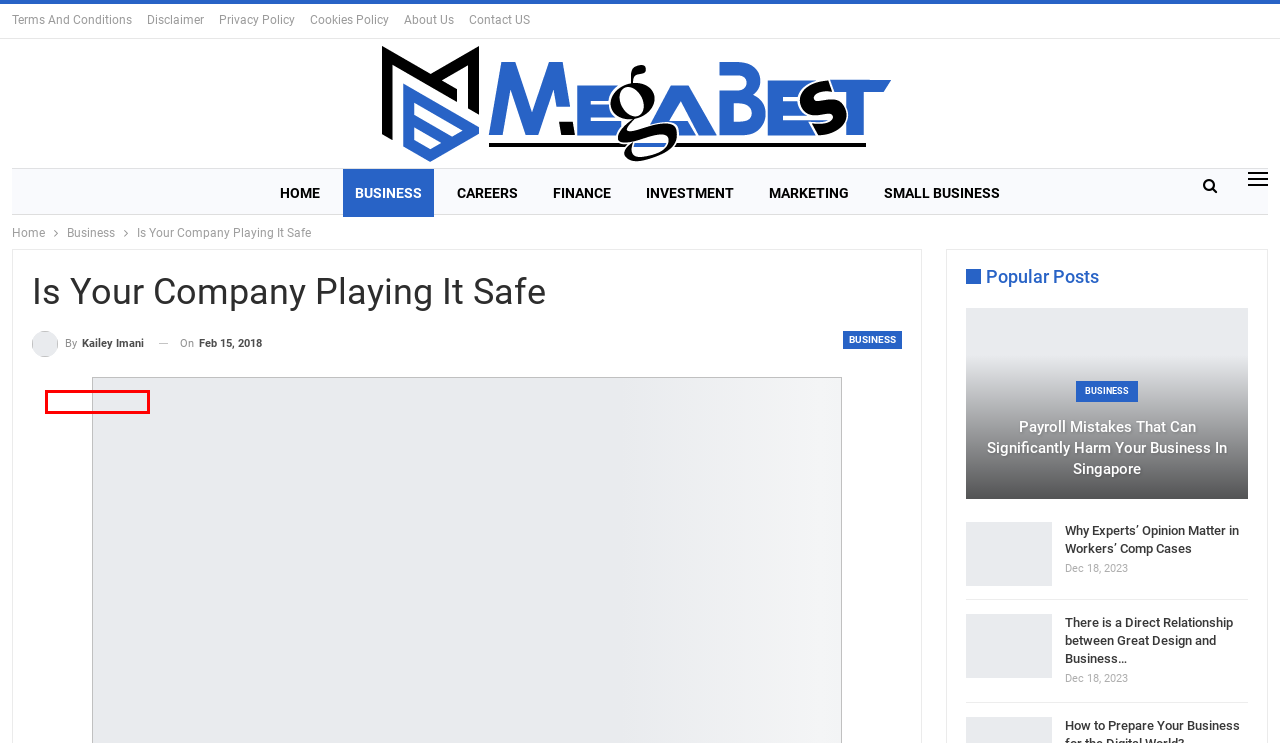You have been given a screenshot of a webpage with a red bounding box around a UI element. Select the most appropriate webpage description for the new webpage that appears after clicking the element within the red bounding box. The choices are:
A. Mega Best Business To Start - Mega-best.biz
B. Terms And Conditions
C. Contact US
D. Business
E. Marketing
F. Disclaimer
G. Small Business
H. Investment

G